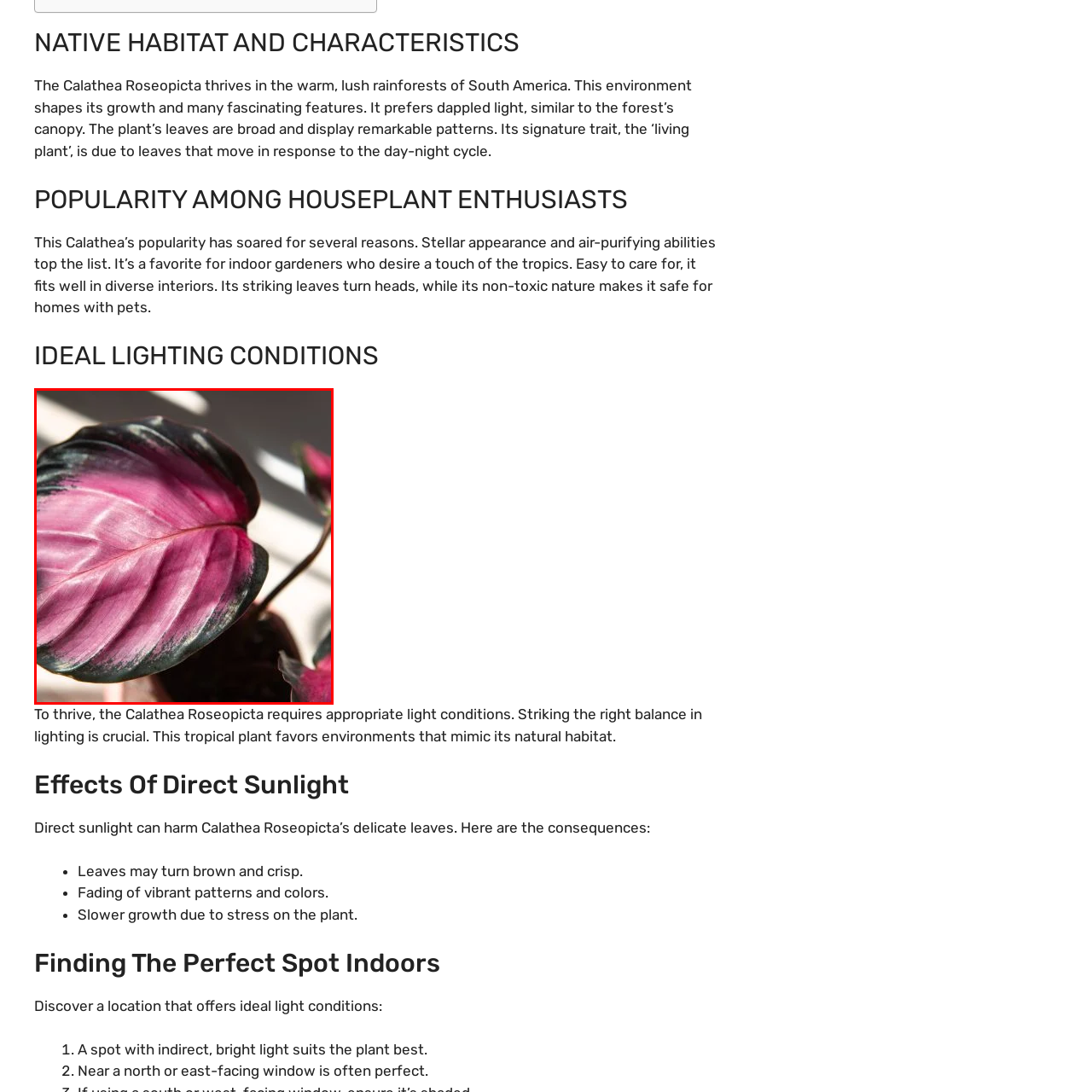What is a characteristic trait of this plant?
Examine the image within the red bounding box and provide a comprehensive answer to the question.

The caption highlights that the Calathea Roseopicta has a unique characteristic trait of being a 'living plant', where its leaves respond to light and environmental conditions, making it a fascinating and dynamic addition to indoor gardens.